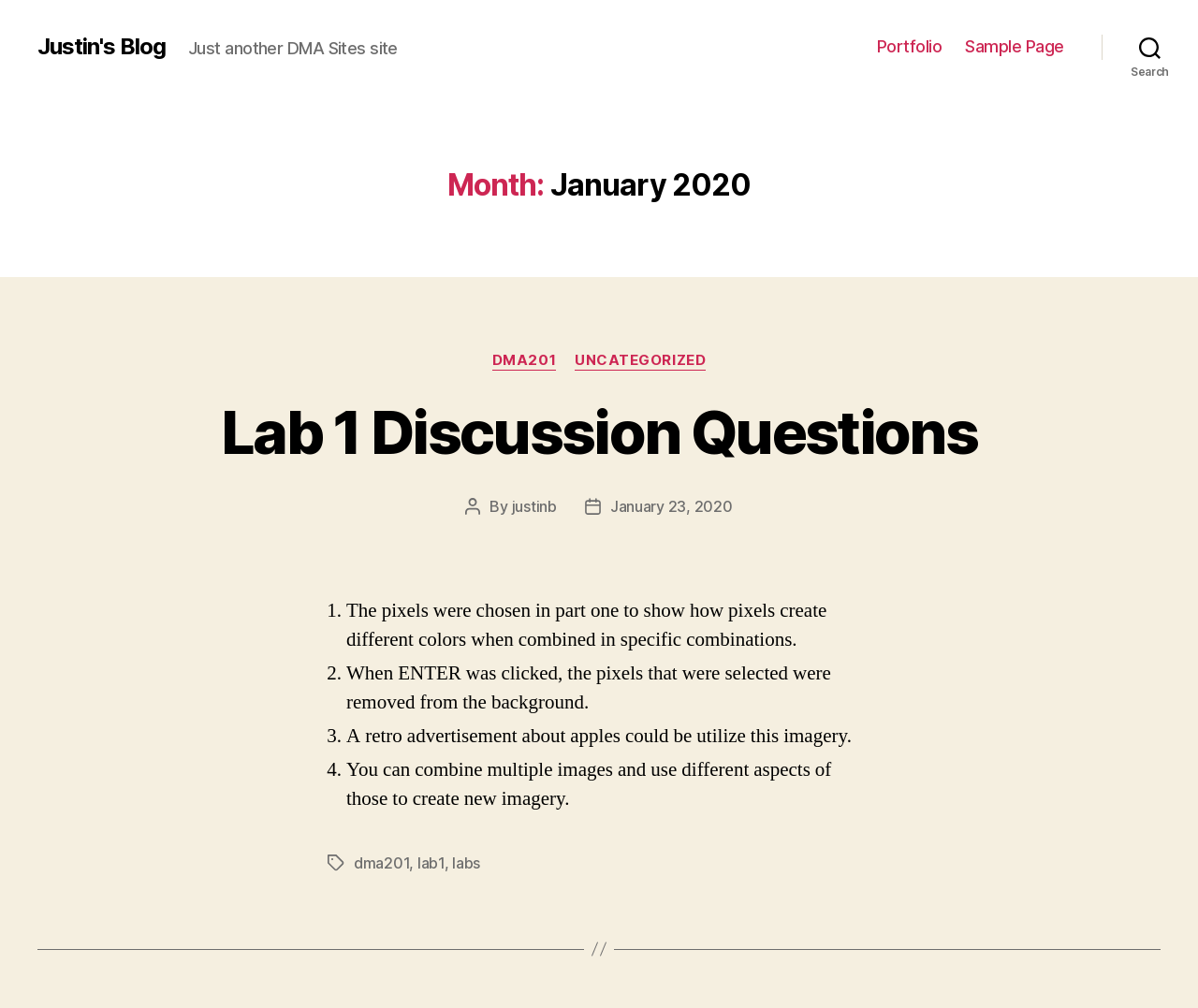Find the bounding box coordinates of the clickable element required to execute the following instruction: "click the 查看答案 link of the question 'Ours is beautiful school with a long history,____ we are proud.'". Provide the coordinates as four float numbers between 0 and 1, i.e., [left, top, right, bottom].

None